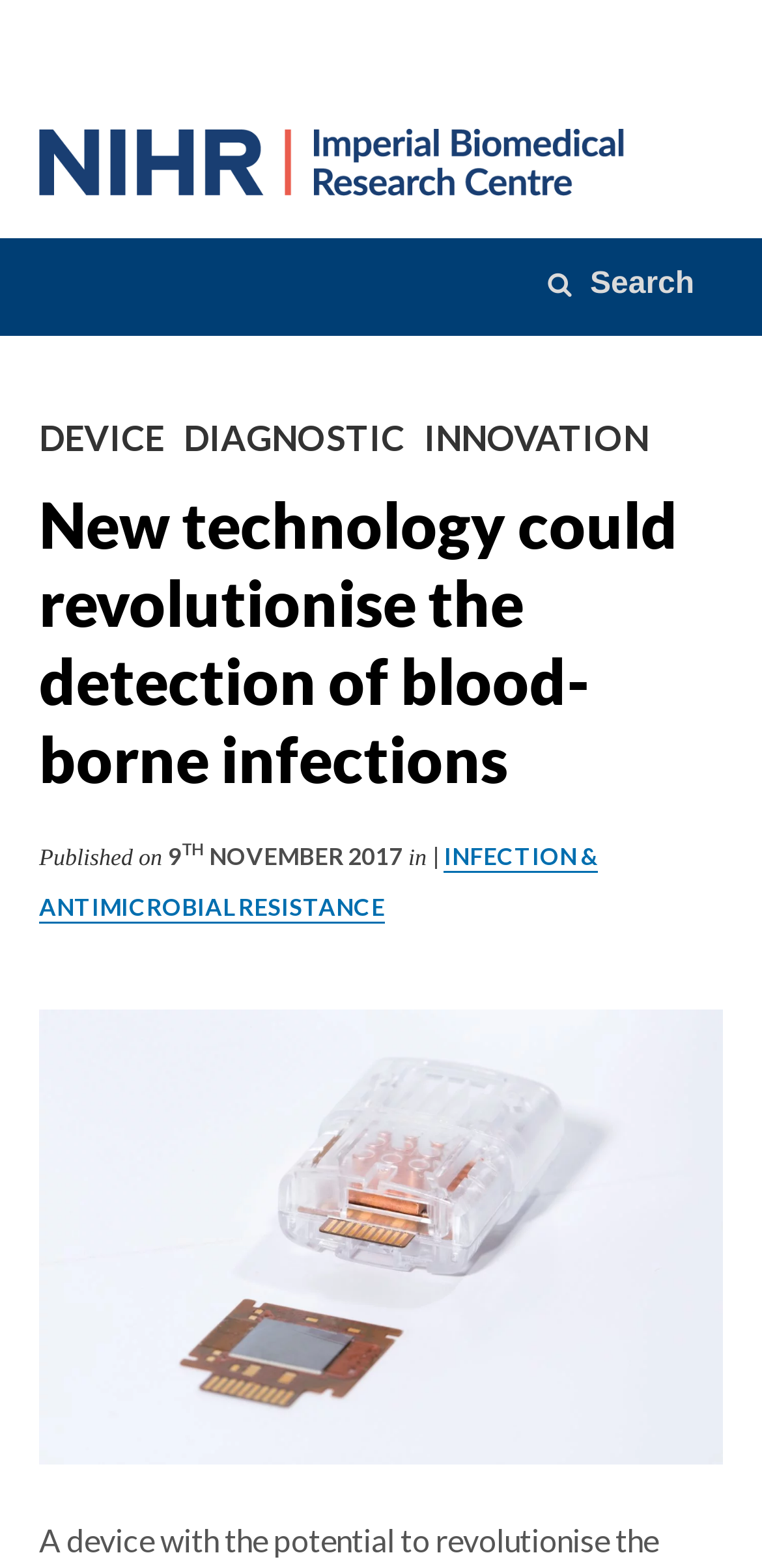Specify the bounding box coordinates (top-left x, top-left y, bottom-right x, bottom-right y) of the UI element in the screenshot that matches this description: parent_node: Search for: value="Search"

None